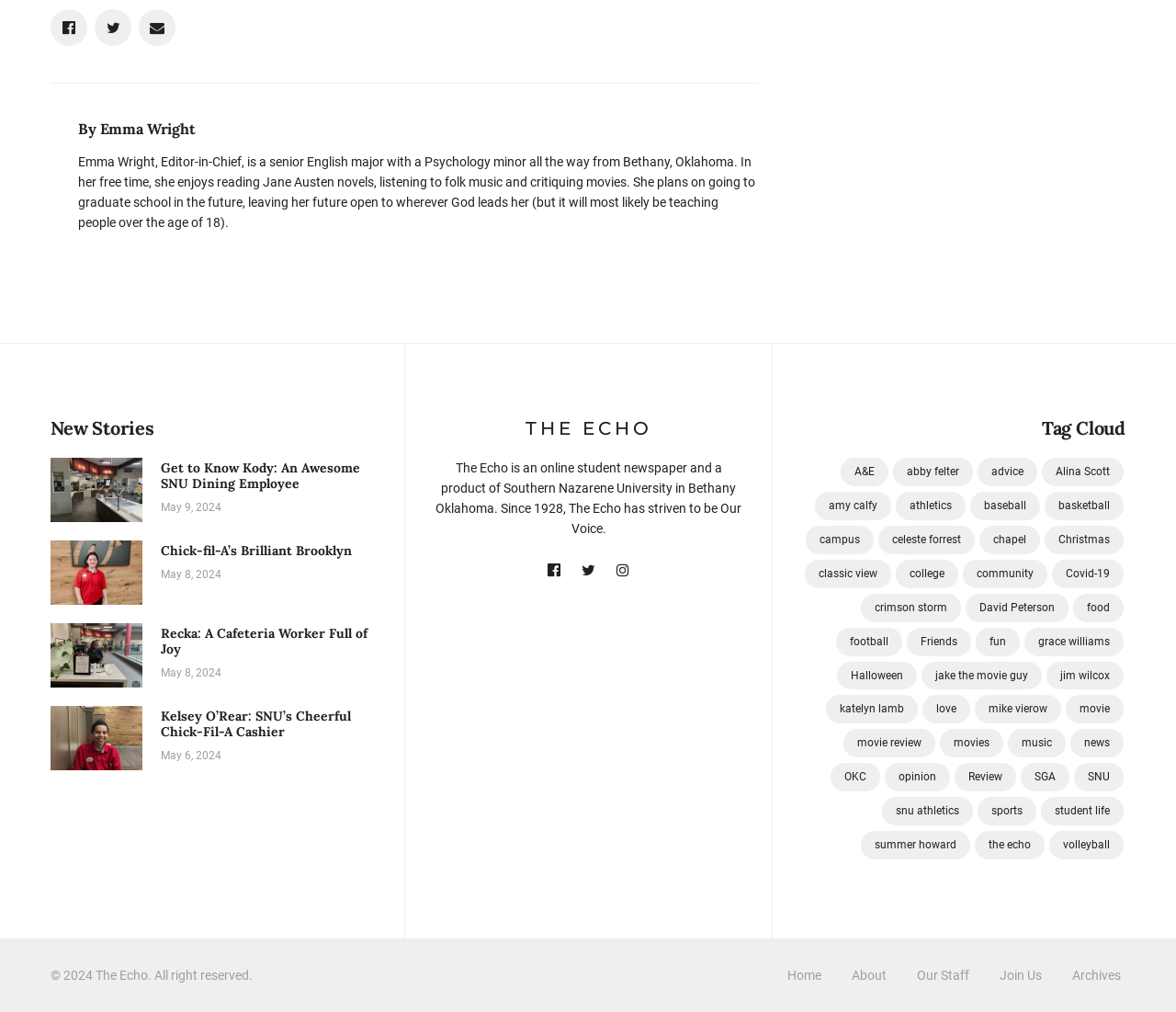Please locate the bounding box coordinates for the element that should be clicked to achieve the following instruction: "Read the article about Kelsey O’Rear: SNU’s Cheerful Chick-Fil-A Cashier". Ensure the coordinates are given as four float numbers between 0 and 1, i.e., [left, top, right, bottom].

[0.043, 0.698, 0.121, 0.762]